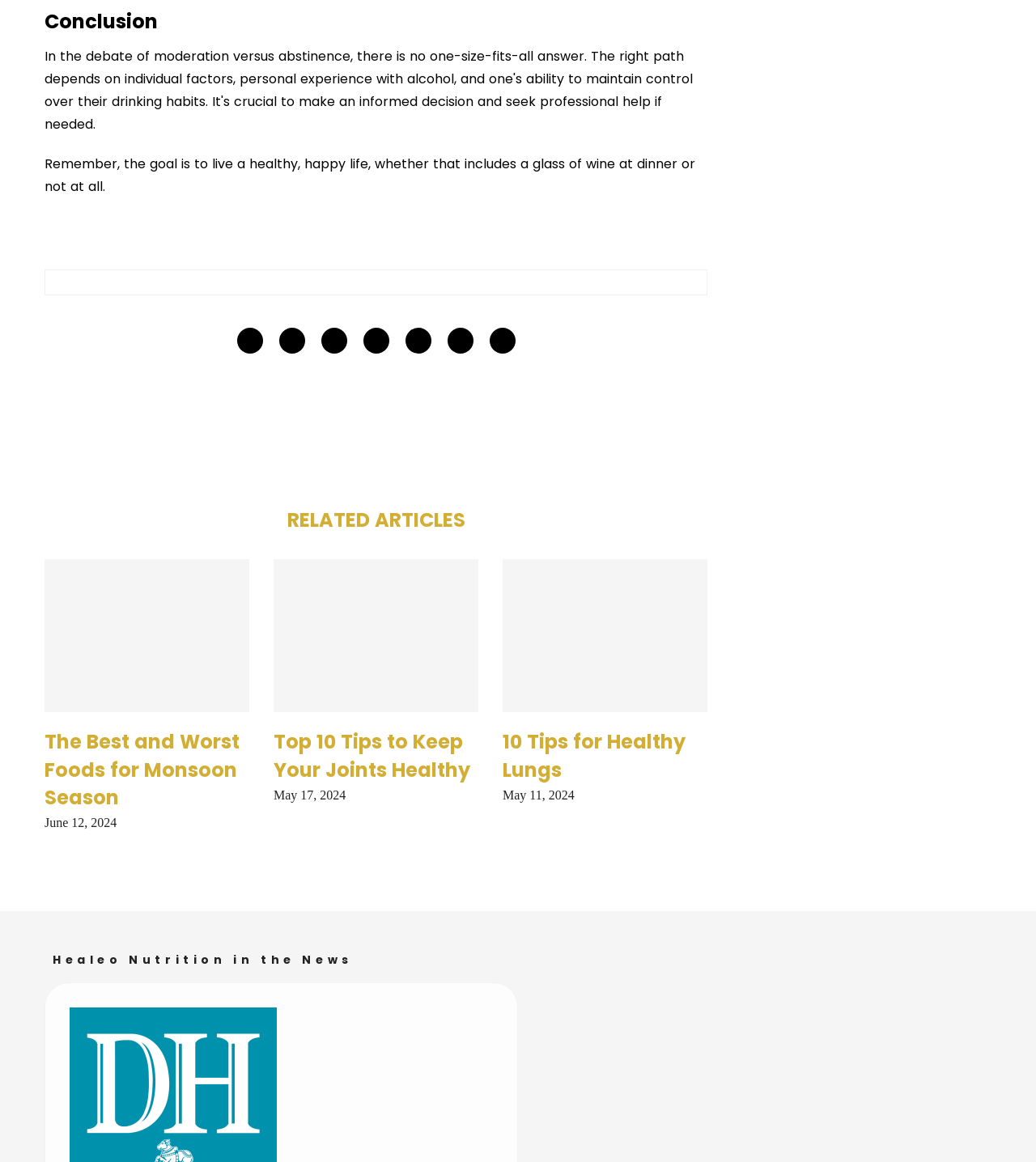What is the purpose of the links at the bottom?
Carefully analyze the image and provide a thorough answer to the question.

The links at the bottom of the page are labeled as 'RELATED ARTICLES' and appear to be links to other articles on the same topic, providing readers with additional information and resources on healthy living.